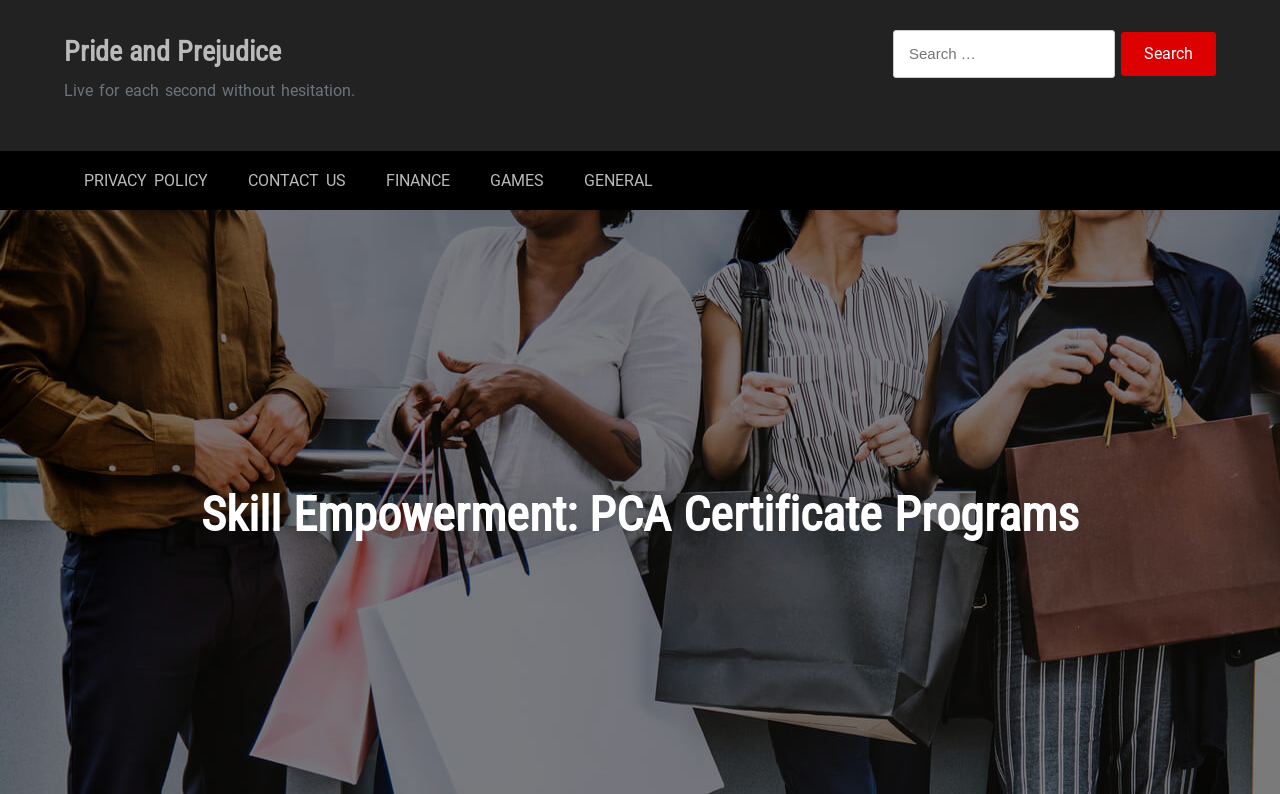What is the quote displayed on the webpage?
Please respond to the question thoroughly and include all relevant details.

I found the quote by looking at the static text element 'Live for each second without hesitation.' which is located below the heading 'Pride and Prejudice'.